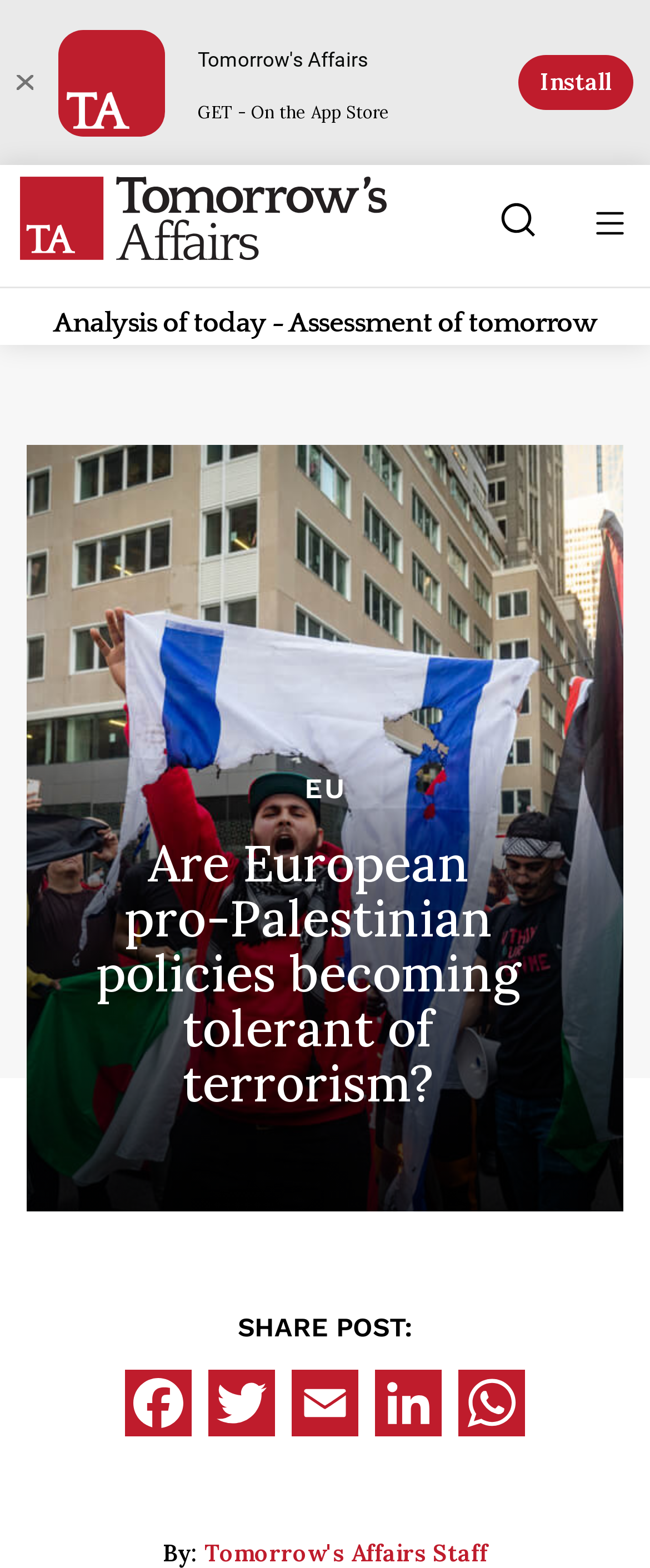Is there an image associated with the publication's logo?
Please provide a single word or phrase as your answer based on the image.

Yes